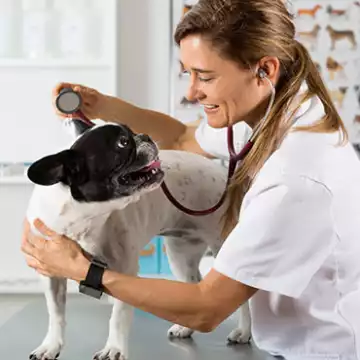What breed is the dog?
Refer to the screenshot and deliver a thorough answer to the question presented.

The dog in the image is a black and white French Bulldog, a breed known for its unique appearance and friendly temperament, which is evident in its relaxed and happy demeanor during the examination.